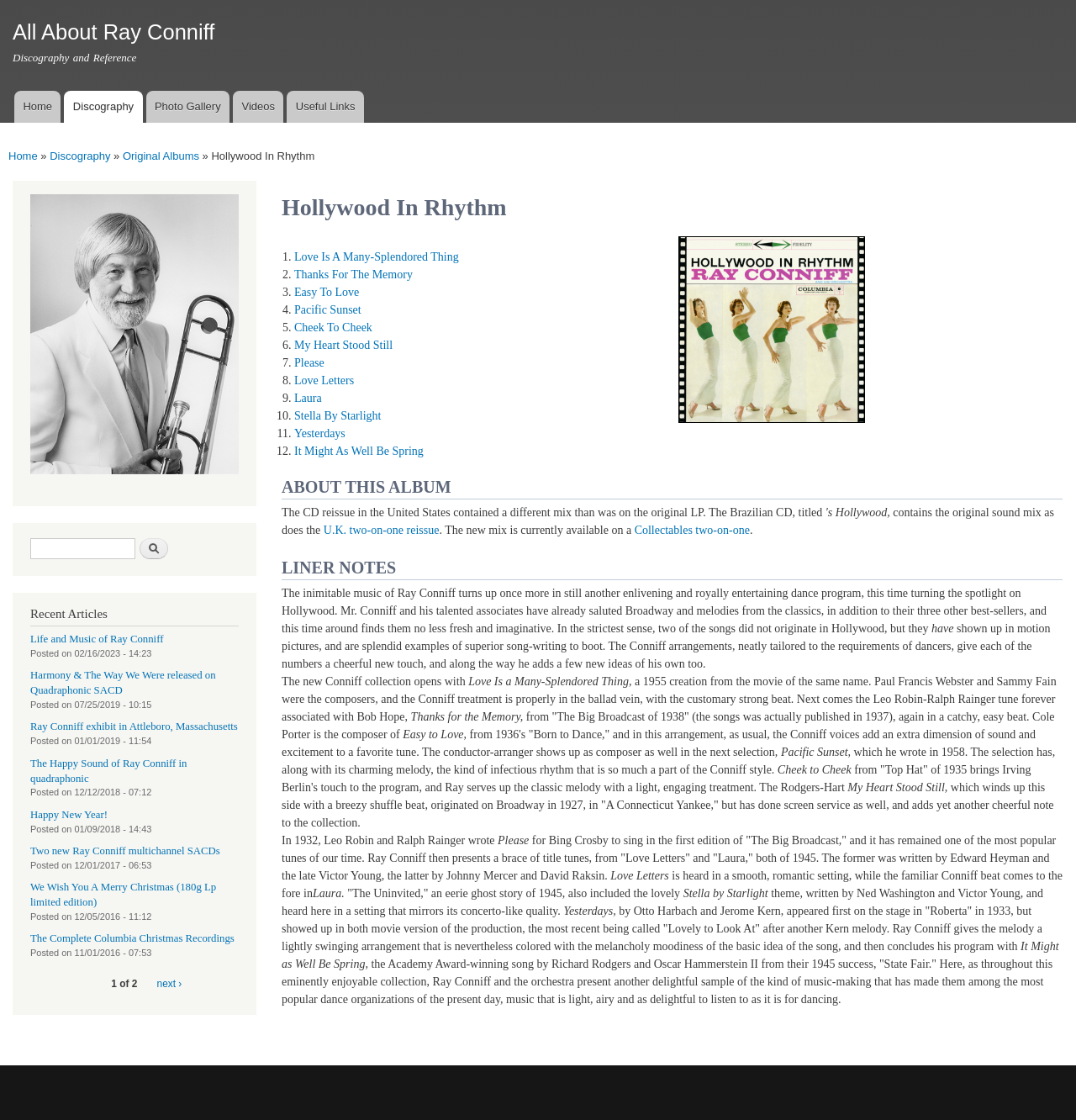Please identify the bounding box coordinates of the clickable area that will allow you to execute the instruction: "Copy the emoji".

None